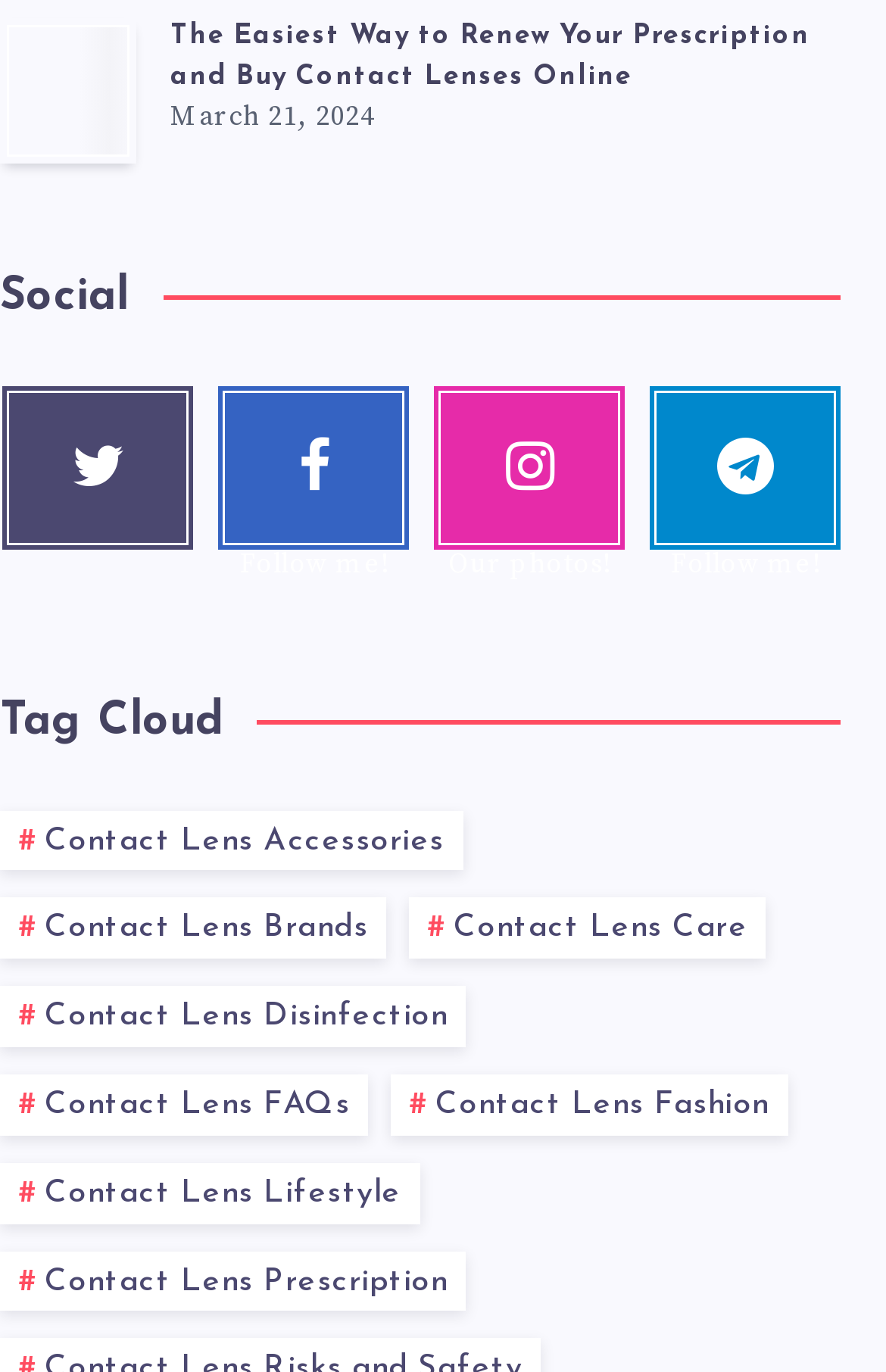What is the purpose of the webpage?
Based on the visual content, answer with a single word or a brief phrase.

To provide information and services related to contact lenses